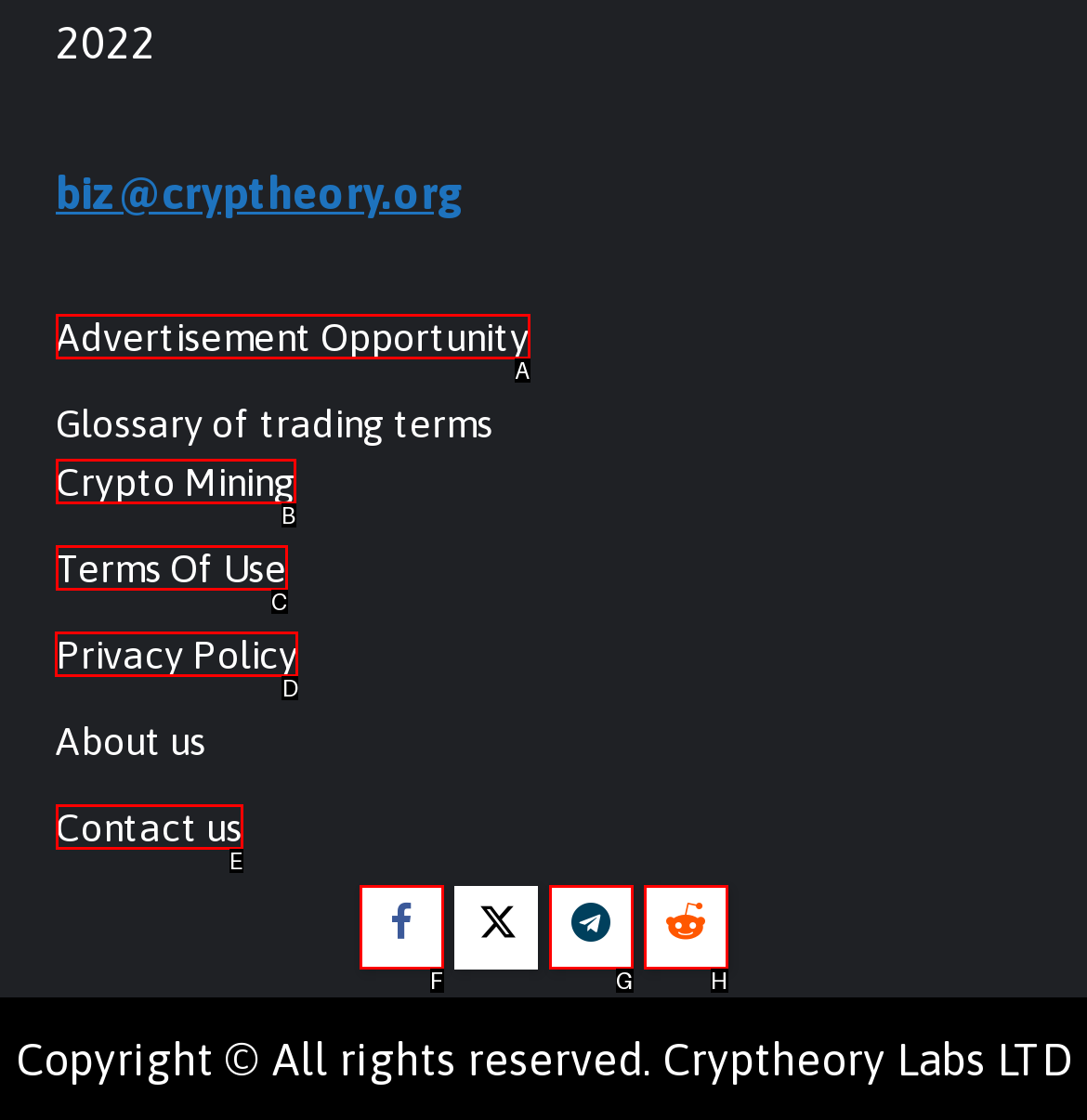Which option should be clicked to complete this task: Read the privacy policy
Reply with the letter of the correct choice from the given choices.

D